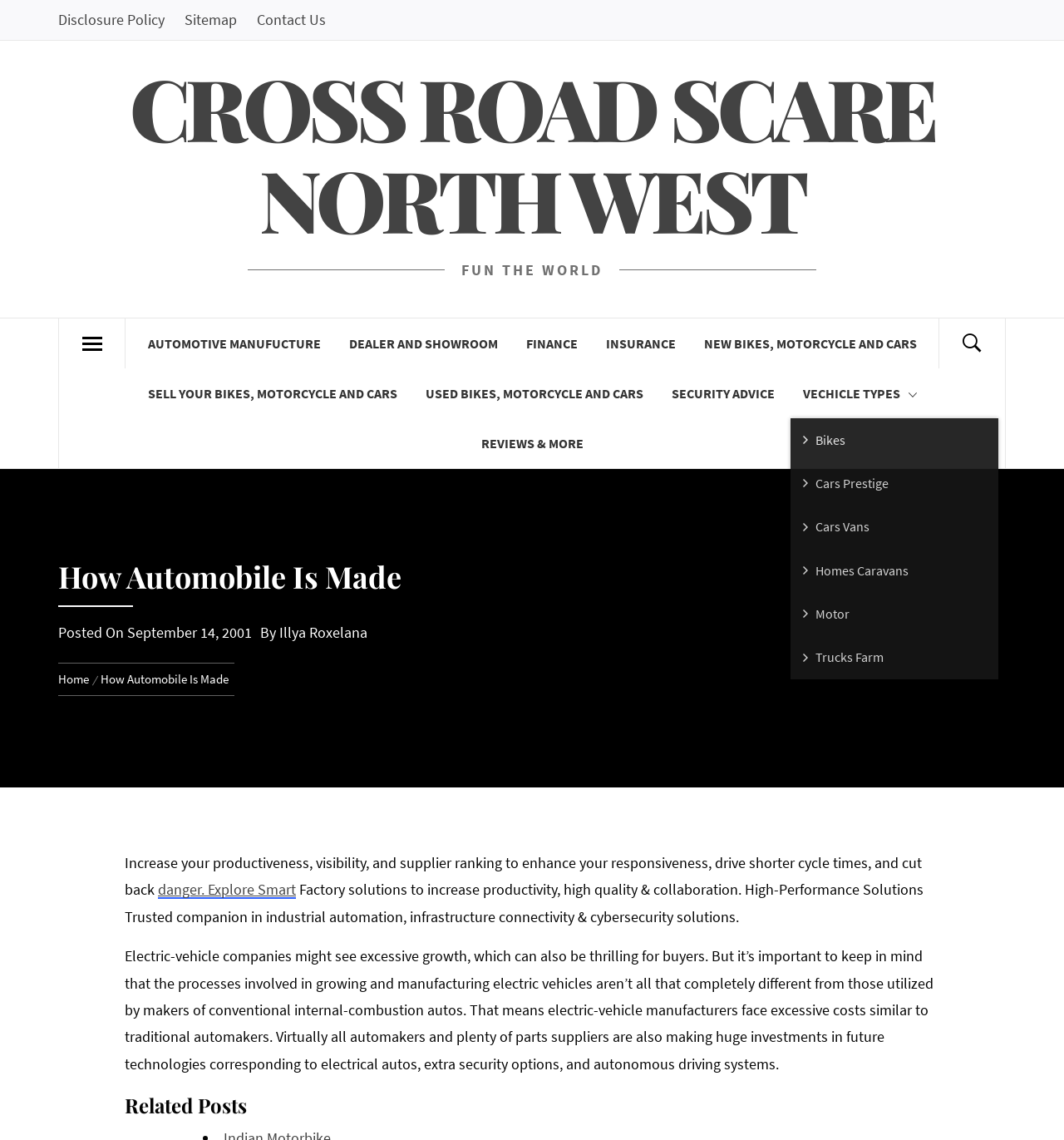Locate the bounding box coordinates of the element I should click to achieve the following instruction: "Go to 'AUTOMOTIVE MANUFUCTURE'".

[0.127, 0.279, 0.313, 0.323]